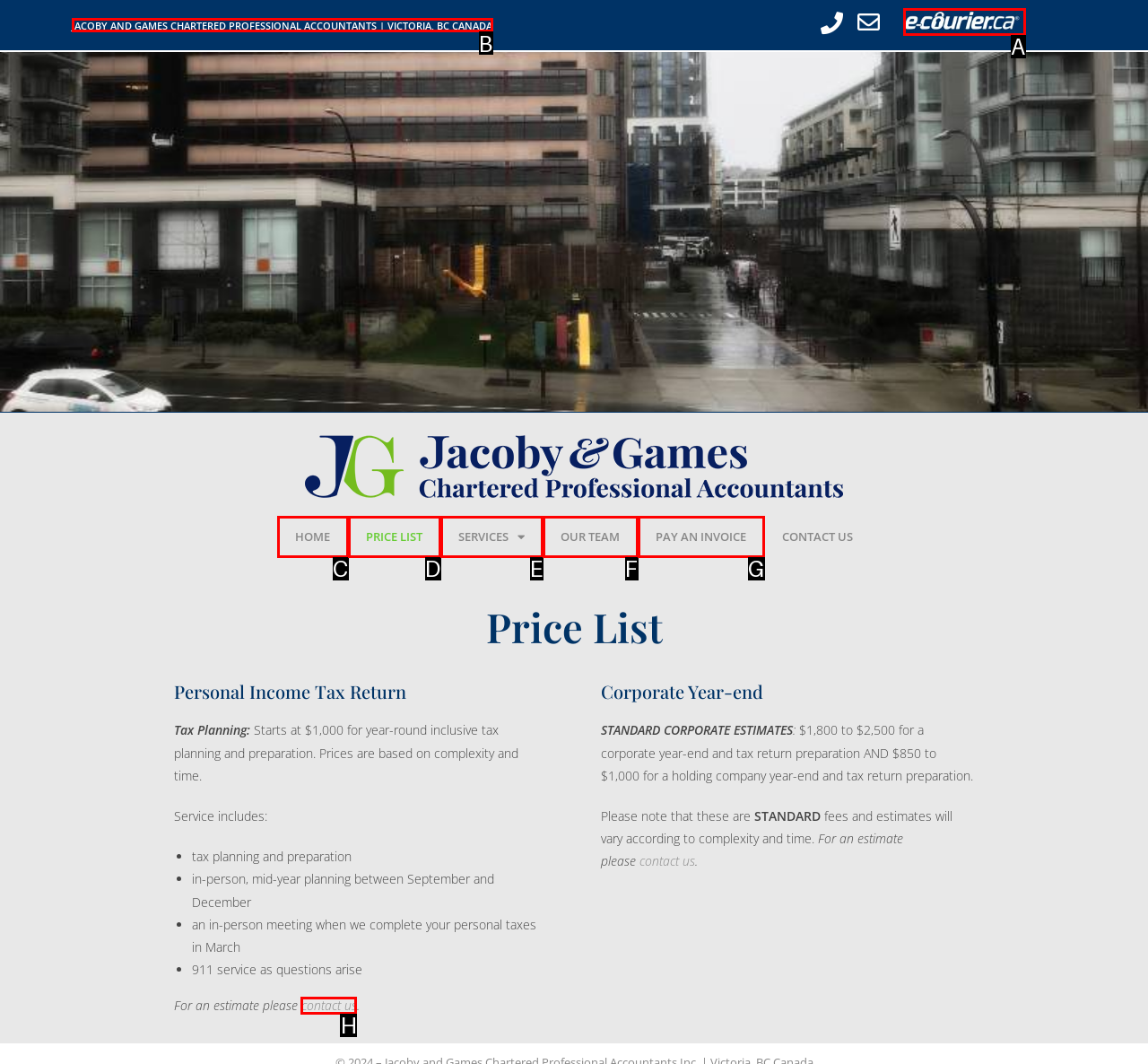Determine which option should be clicked to carry out this task: Click on Secure File Upload
State the letter of the correct choice from the provided options.

A